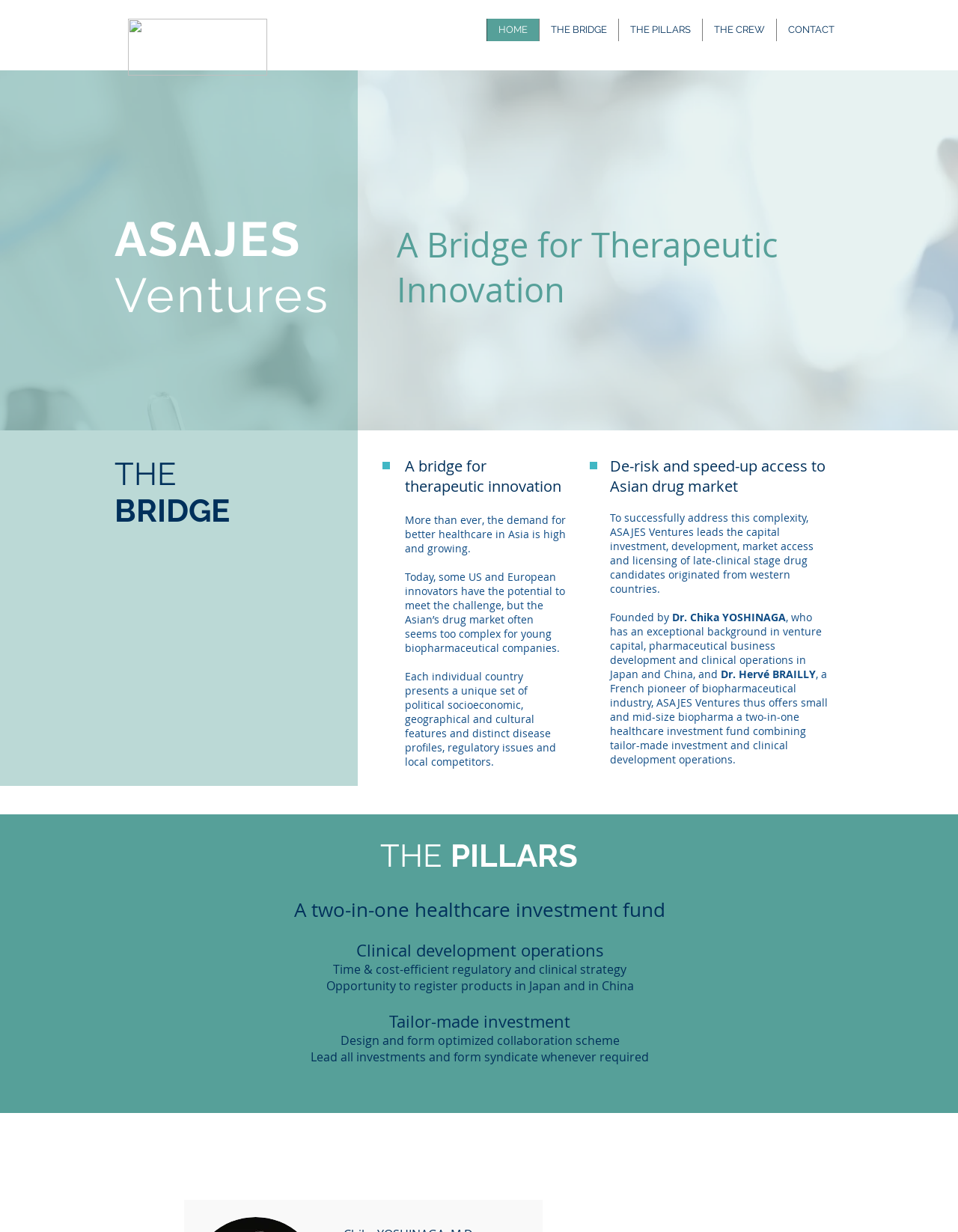Summarize the webpage with a detailed and informative caption.

The webpage is about Asajes Ventures, a late-stage healthcare investment fund that connects therapeutic innovations with Asian markets. At the top of the page, there is a navigation menu with five links: "HOME", "THE BRIDGE", "THE PILLARS", "THE CREW", and "CONTACT". 

Below the navigation menu, there is a large heading that reads "ASAJES Ventures" in two lines, with "THE BRIDGE" written in a smaller font below it. To the right of the heading, there is a static text that says "A Bridge for Therapeutic Innovation". 

The main content of the page is divided into three sections. The first section starts with a heading "A bridge for therapeutic innovation" and describes the demand for better healthcare in Asia and the challenges faced by young biopharmaceutical companies in accessing the Asian drug market. 

The second section has a heading "De-risk and speed-up access to Asian drug market" and explains how Asajes Ventures leads the capital investment, development, market access, and licensing of late-clinical stage drug candidates originated from western countries. This section also mentions the founders of Asajes Ventures, Dr. Chika YOSHINAGA and Dr. Hervé BRAILLY.

The third section is divided into three sub-sections: "THE BRIDGE", "THE PILLARS", and "THE CREW". "THE BRIDGE" section is not visible in the provided accessibility tree, but "THE PILLARS" section describes the two-in-one healthcare investment fund offered by Asajes Ventures, which combines tailor-made investment and clinical development operations. "THE CREW" section is also not visible in the provided accessibility tree.